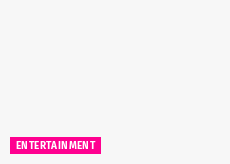What is the purpose of the minimalistic surrounding space?
Analyze the image and provide a thorough answer to the question.

The purpose of the minimalistic surrounding space is to enhance focus on the prominent text 'ENTERTAINMENT' because the caption states that the surrounding space is minimalistic, which suggests that it is intentionally designed to draw attention to the text and not distract from it.